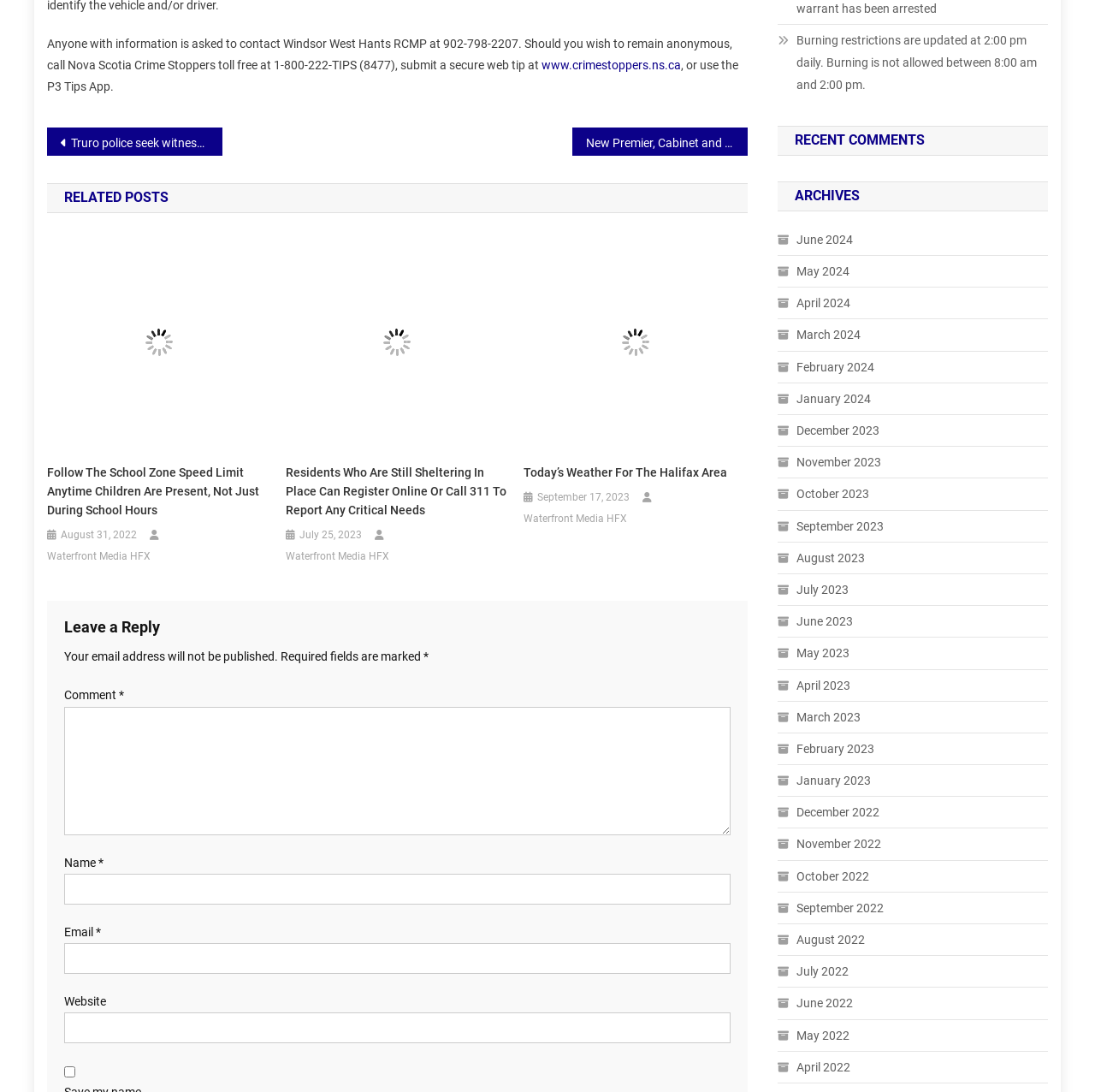Pinpoint the bounding box coordinates for the area that should be clicked to perform the following instruction: "Visit Nova Scotia Crime Stoppers website".

[0.495, 0.053, 0.622, 0.066]